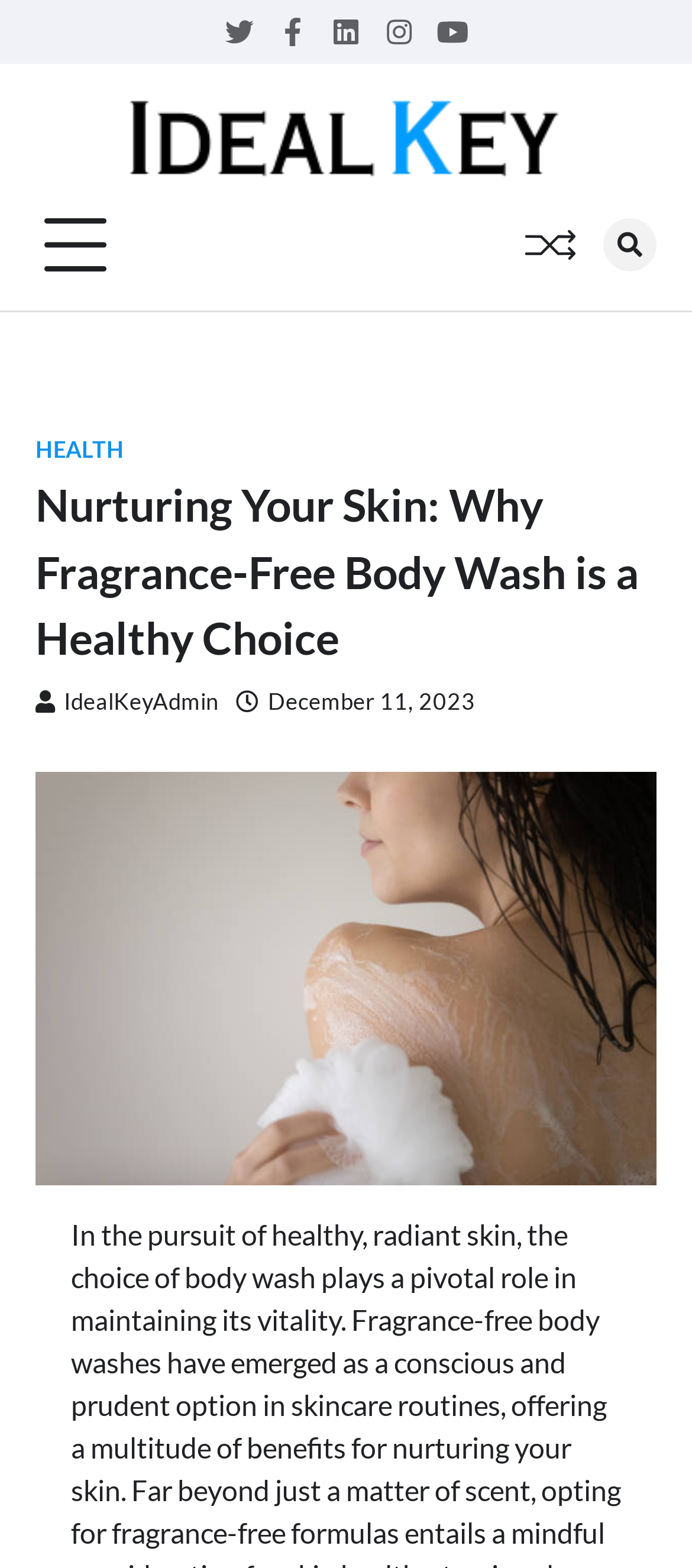Please examine the image and provide a detailed answer to the question: How many images are there in the header section?

I counted the number of images in the header section, which are the IdealKey logo and another image next to the 'HEALTH' link.